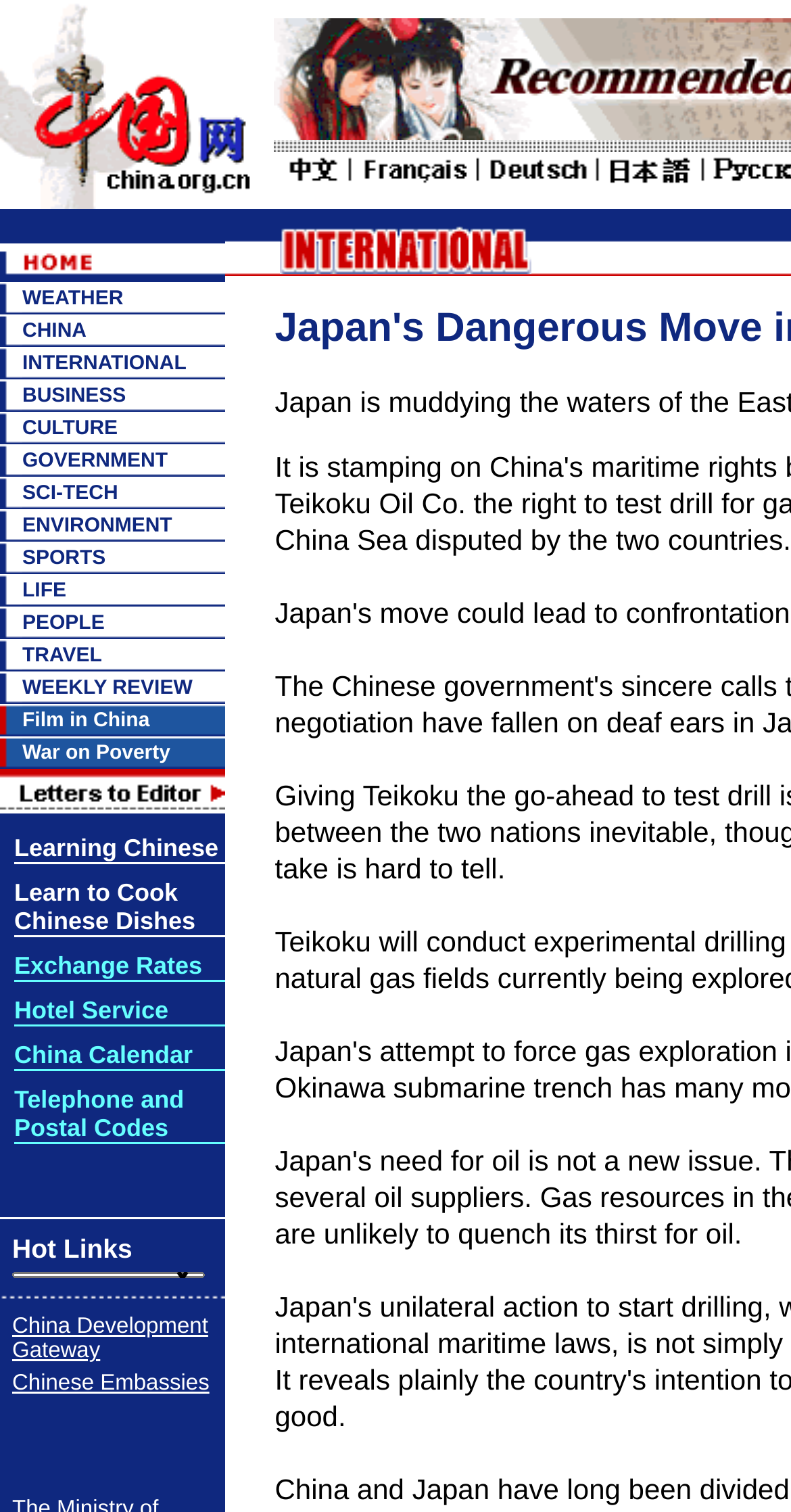Answer the question briefly using a single word or phrase: 
Is this webpage focused on a specific country?

Yes